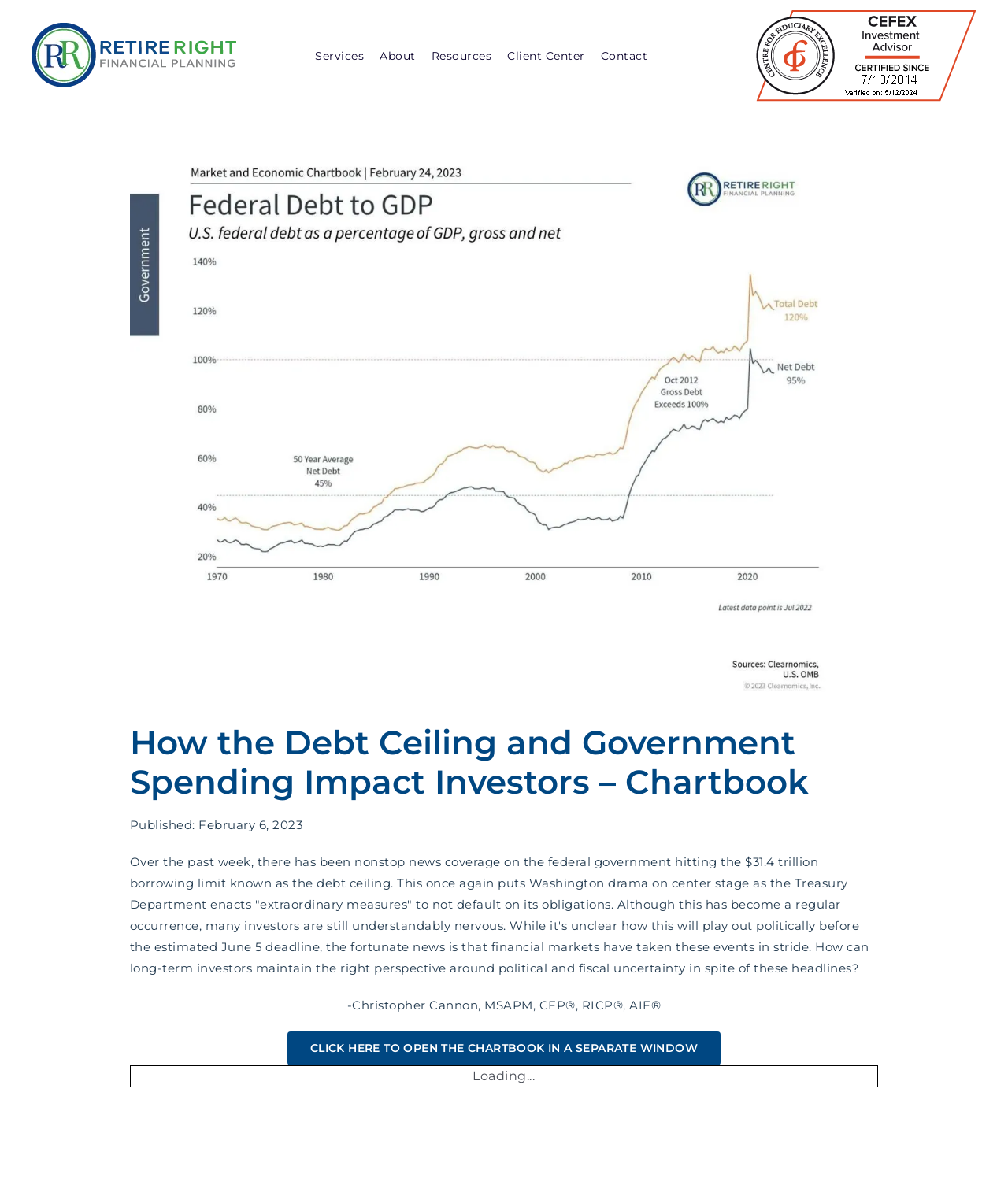Locate the bounding box coordinates of the area to click to fulfill this instruction: "Get a quick quote". The bounding box should be presented as four float numbers between 0 and 1, in the order [left, top, right, bottom].

None